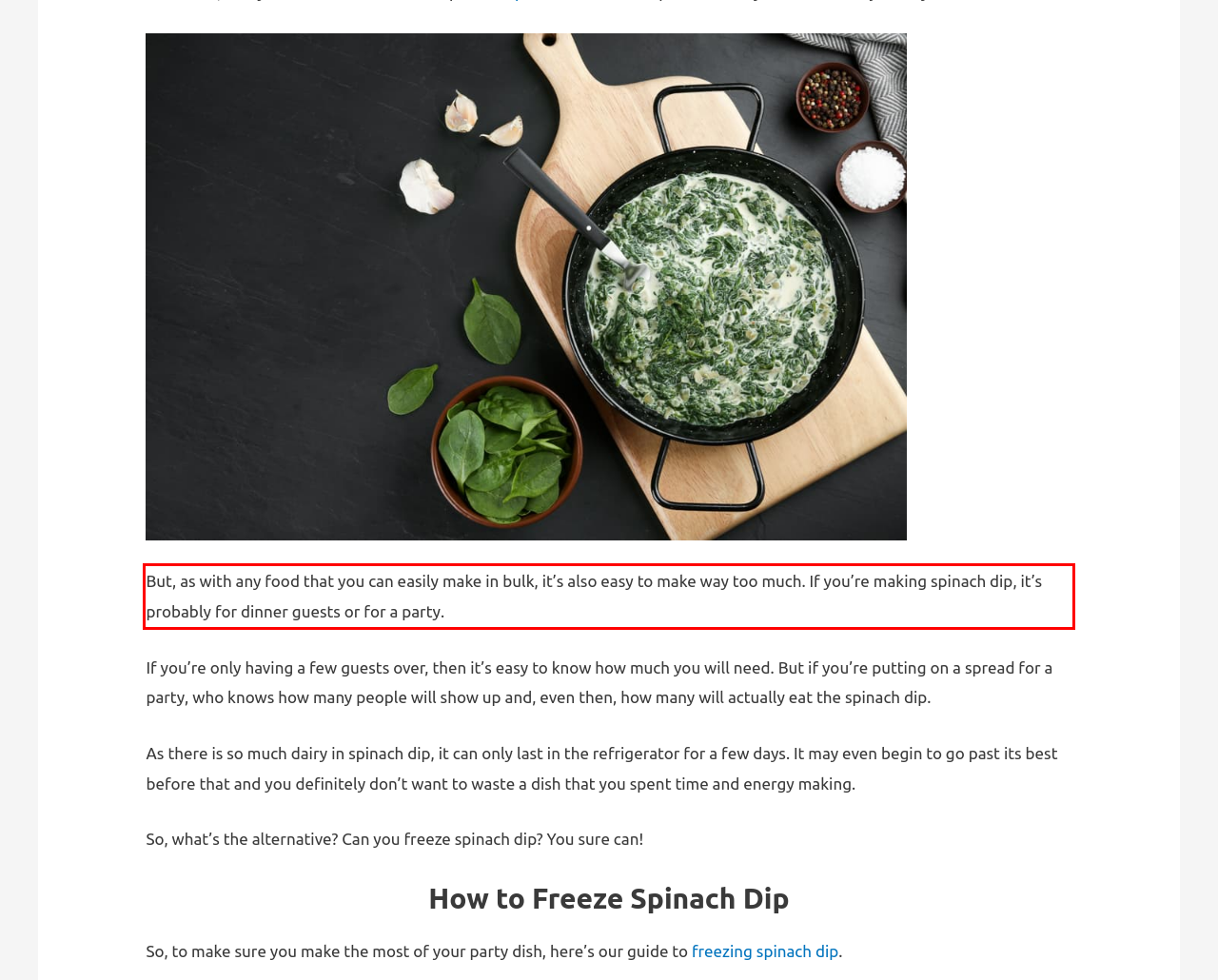Given a screenshot of a webpage, identify the red bounding box and perform OCR to recognize the text within that box.

But, as with any food that you can easily make in bulk, it’s also easy to make way too much. If you’re making spinach dip, it’s probably for dinner guests or for a party.